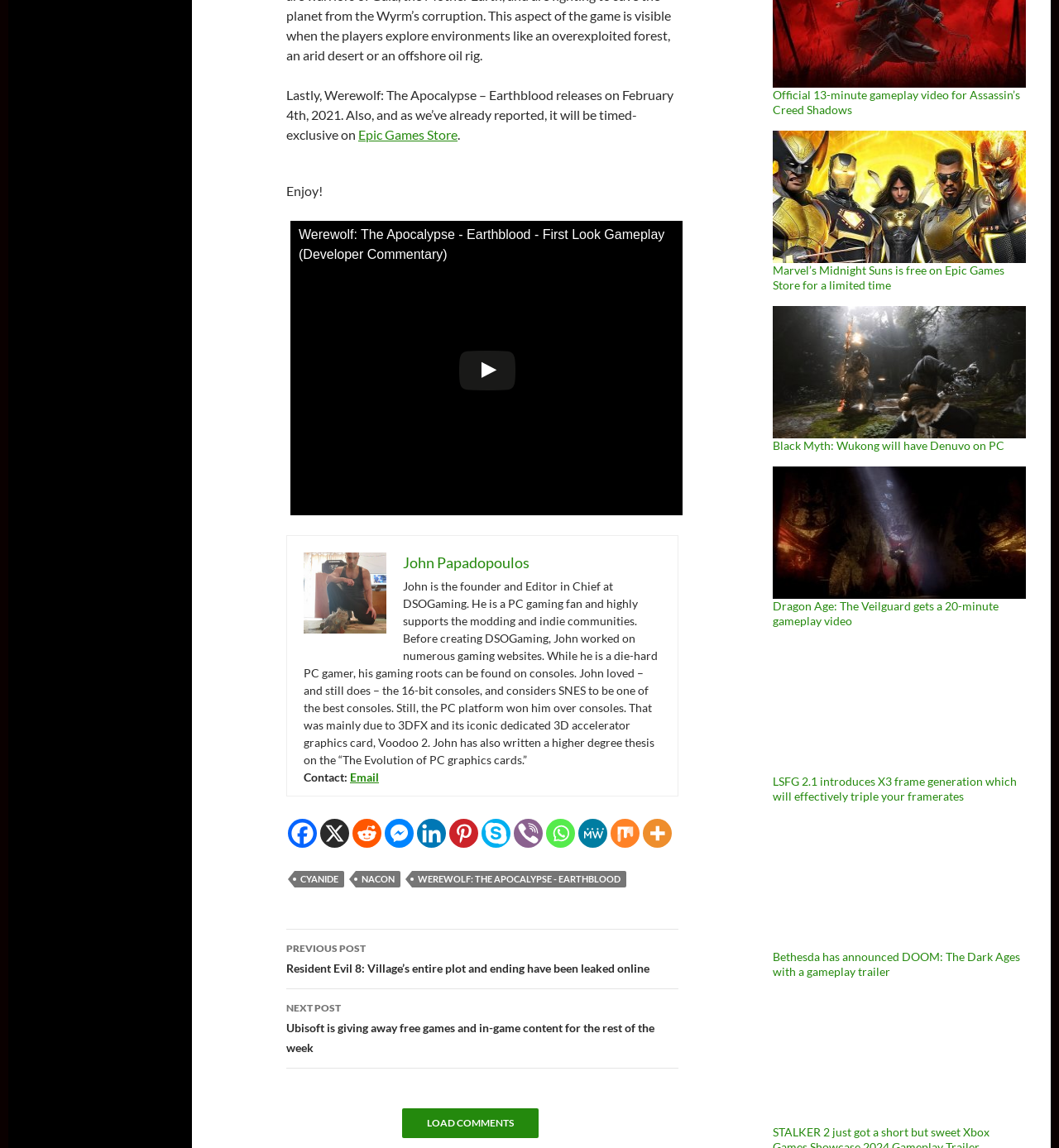Kindly determine the bounding box coordinates for the clickable area to achieve the given instruction: "Contact the author via Email".

[0.33, 0.671, 0.358, 0.683]